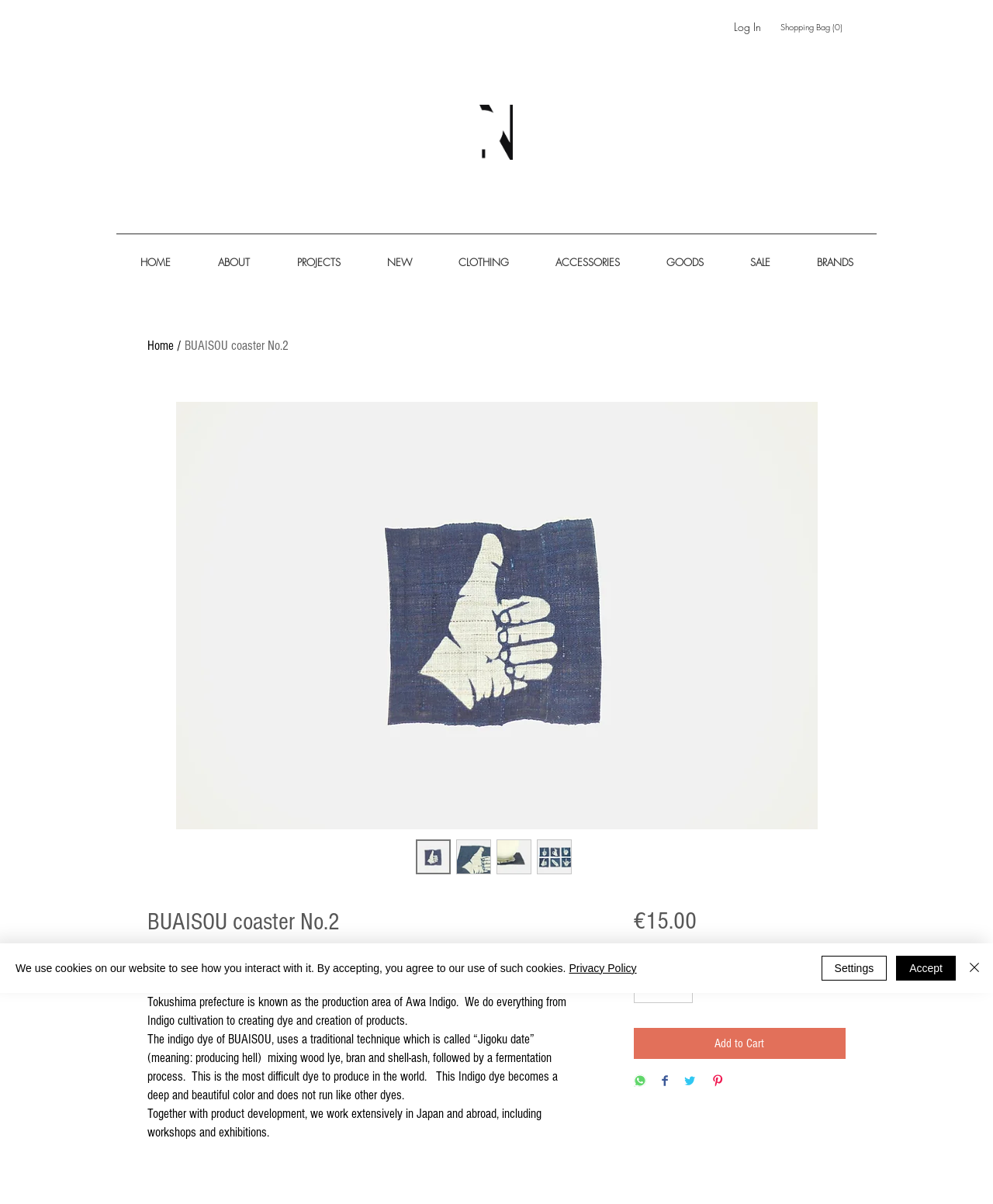Answer the question below using just one word or a short phrase: 
What is the brand name of the product?

BUAISOU